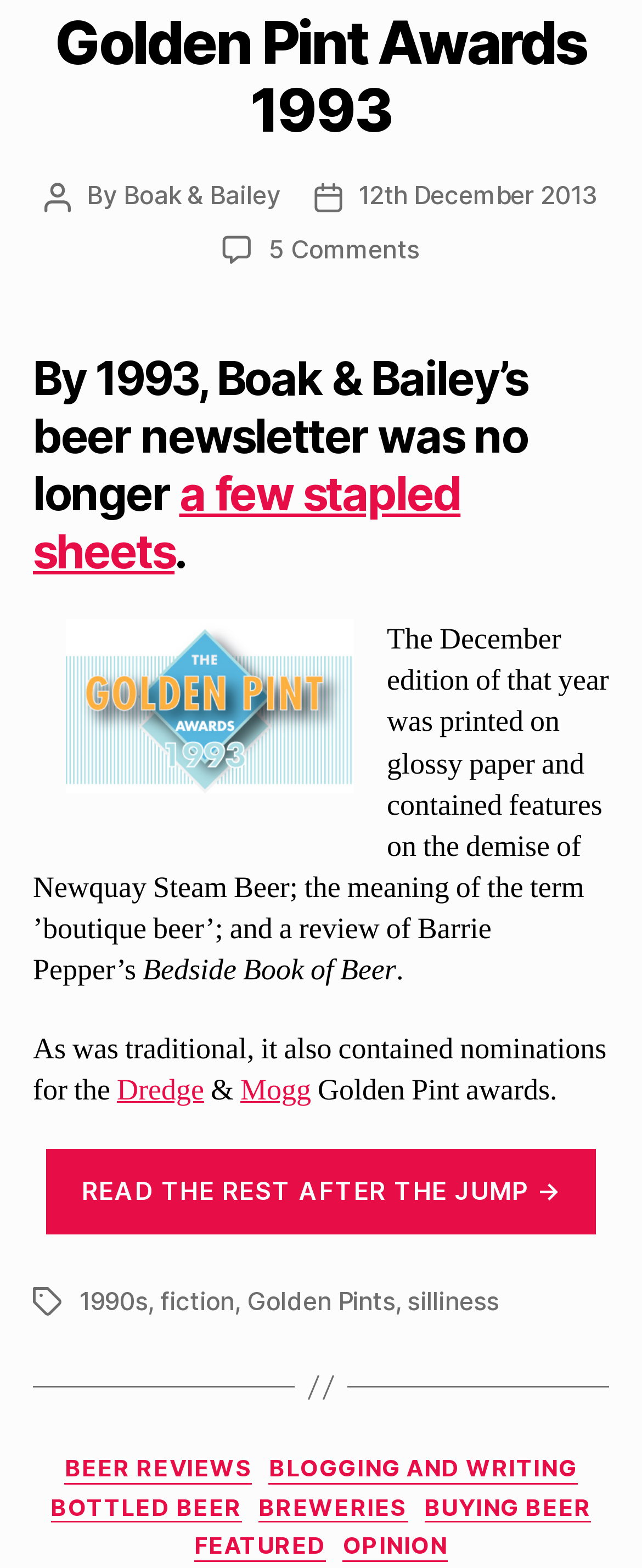From the details in the image, provide a thorough response to the question: What is the date of the post?

The date of the post can be found by looking at the 'Post date' section, which contains a link to '12th December 2013'.